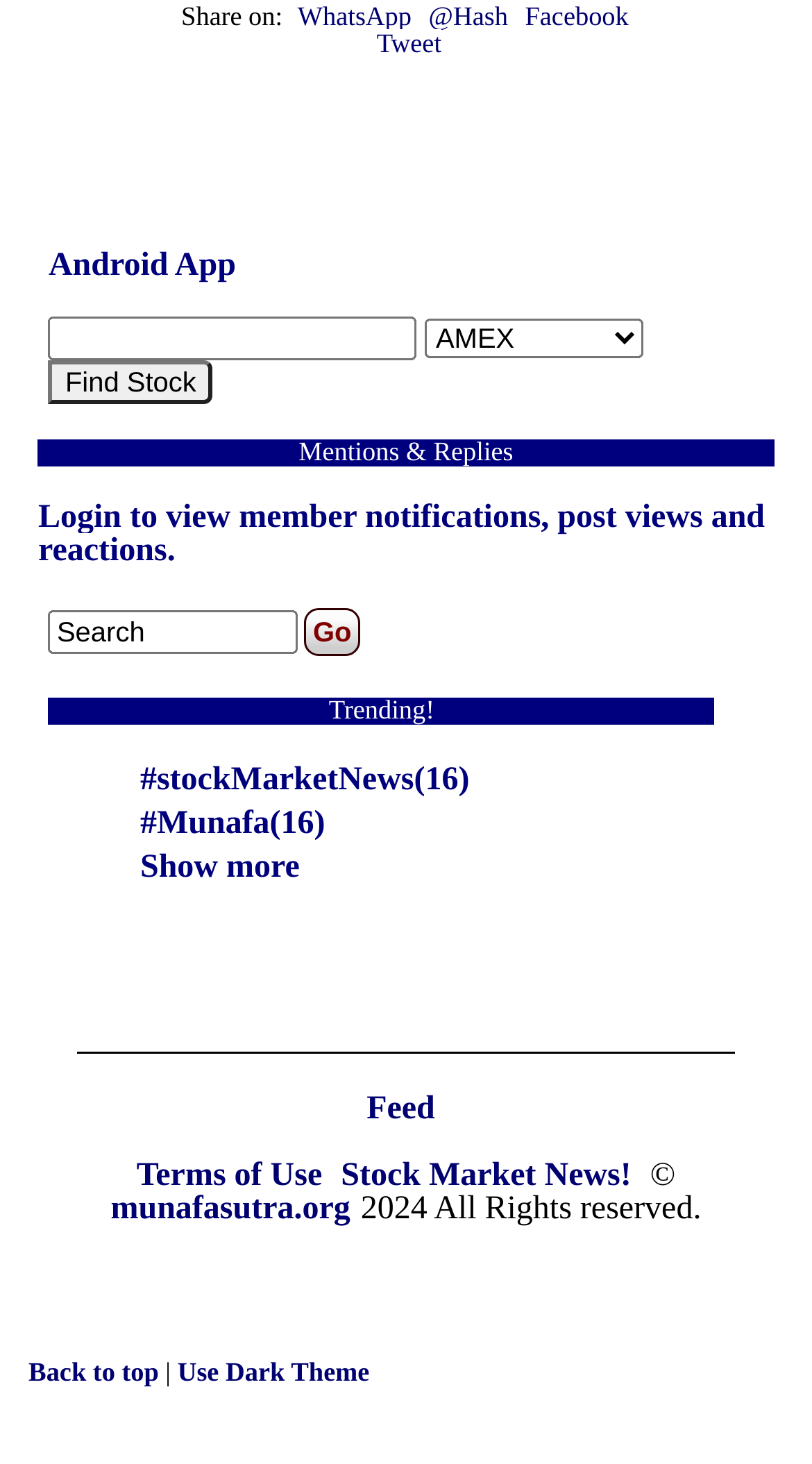Identify the bounding box coordinates of the area that should be clicked in order to complete the given instruction: "Go". The bounding box coordinates should be four float numbers between 0 and 1, i.e., [left, top, right, bottom].

[0.375, 0.415, 0.443, 0.448]